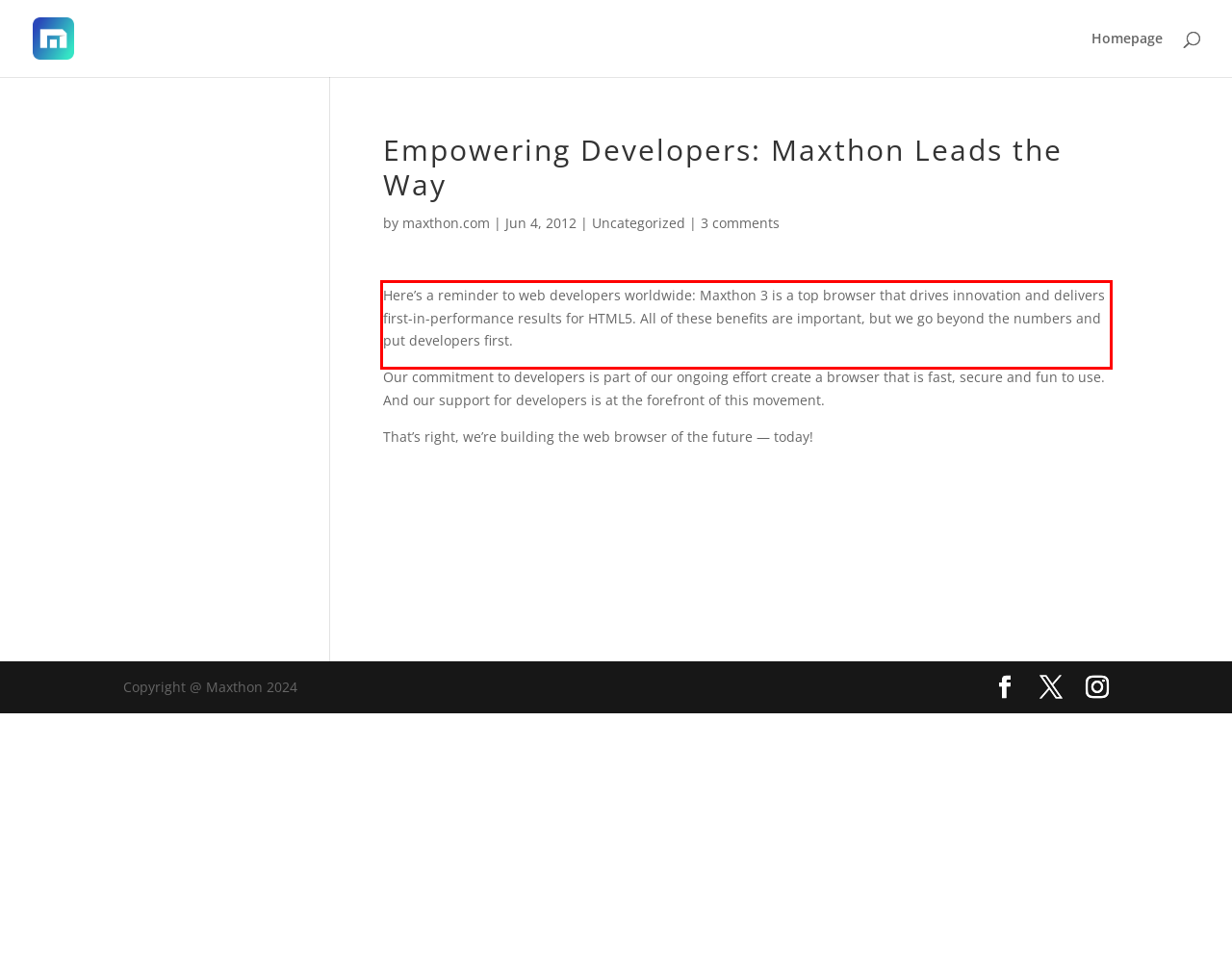Given a screenshot of a webpage, locate the red bounding box and extract the text it encloses.

Here’s a reminder to web developers worldwide: Maxthon 3 is a top browser that drives innovation and delivers first-in-performance results for HTML5. All of these benefits are important, but we go beyond the numbers and put developers first.